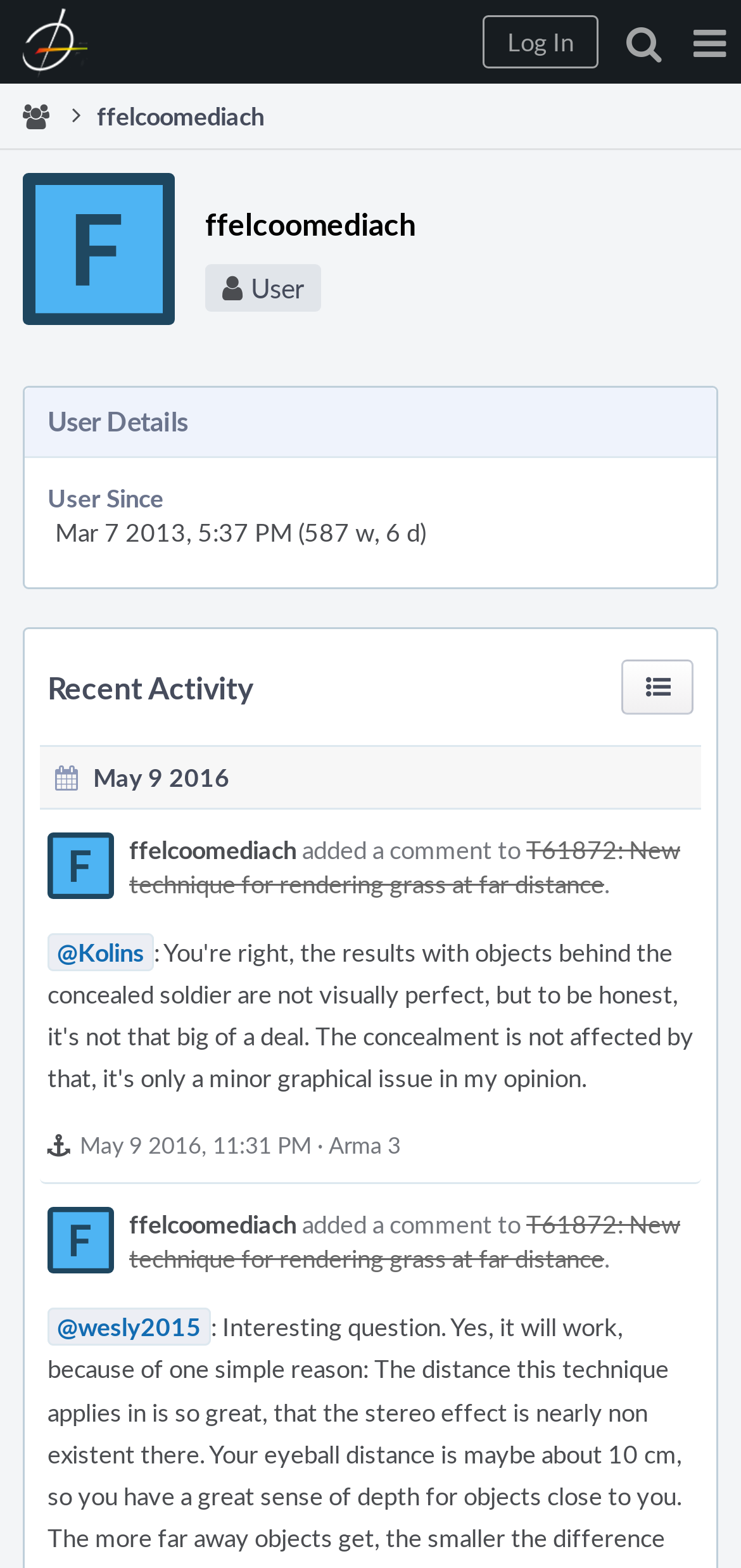What is the username of the user?
Using the information from the image, answer the question thoroughly.

The username of the user can be found in the heading 'ffelcoomediach User' which is located at the top of the webpage, indicating that the webpage is displaying the user profile of 'ffelcoomediach'.